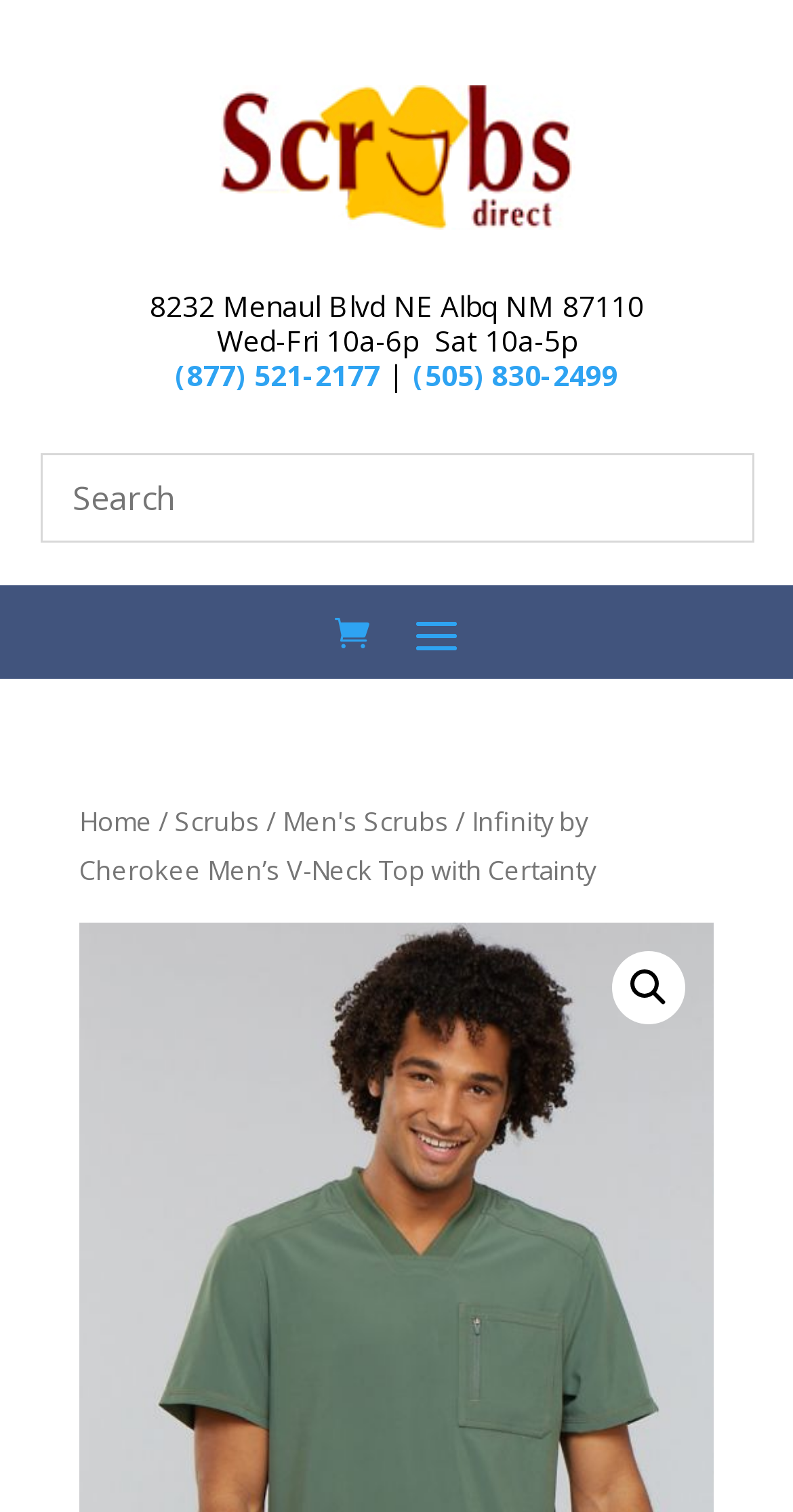What is the current product category?
Carefully analyze the image and provide a detailed answer to the question.

I found the current product category by examining the breadcrumb navigation element, which displays the current category as 'Men's Scrubs'.